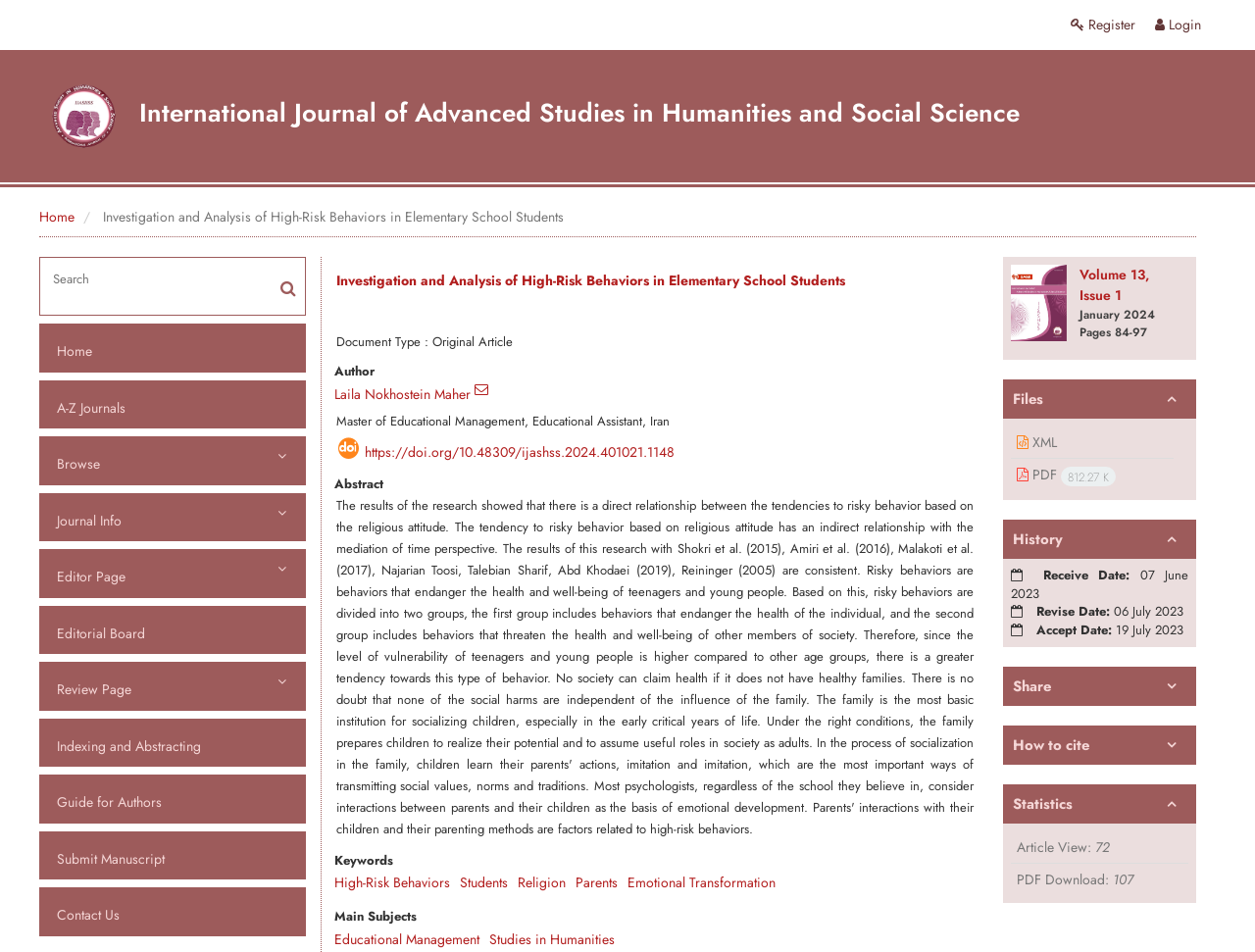What is the document type of the article?
Answer the question with just one word or phrase using the image.

Original Article